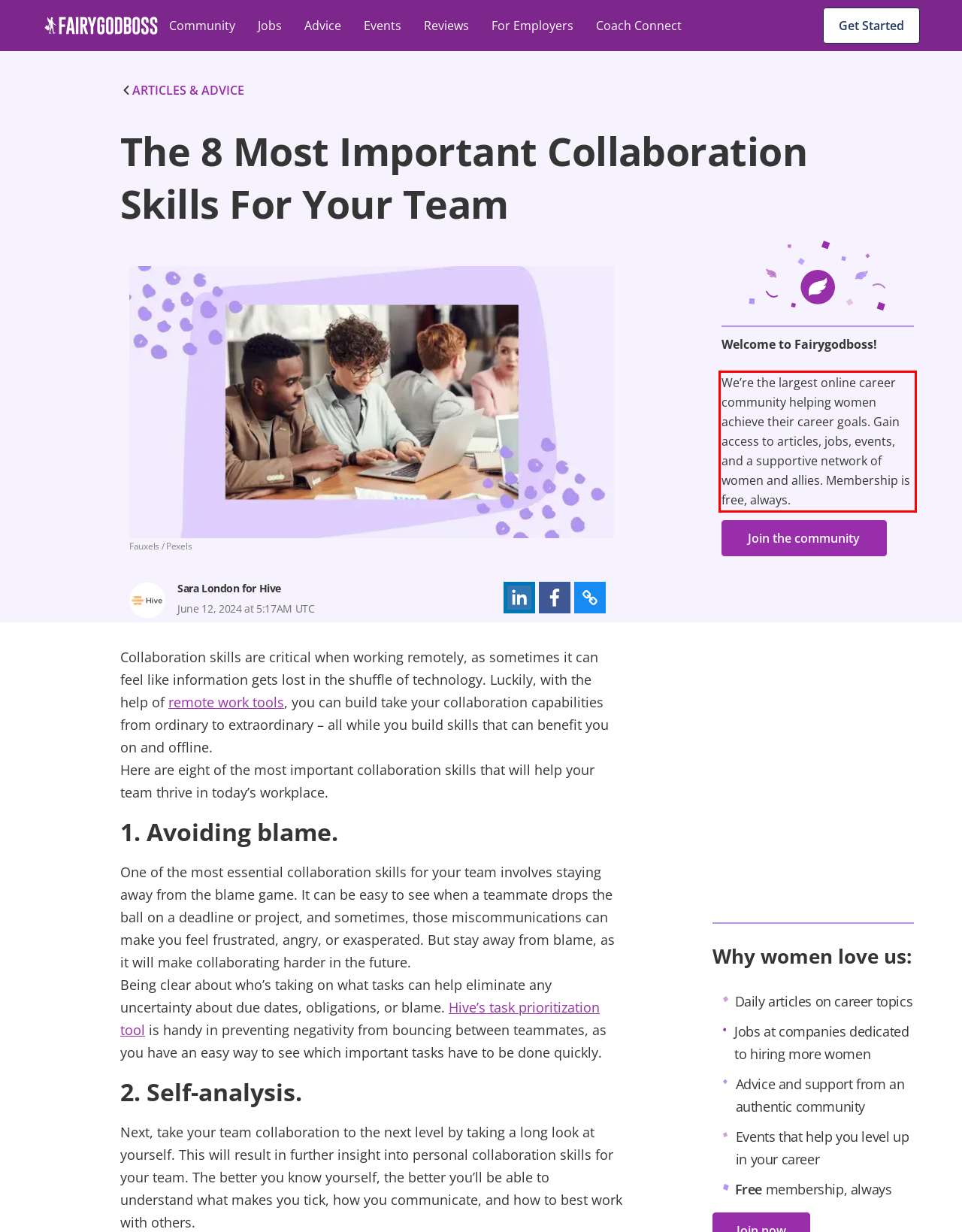You have a screenshot of a webpage with a UI element highlighted by a red bounding box. Use OCR to obtain the text within this highlighted area.

We’re the largest online career community helping women achieve their career goals. Gain access to articles, jobs, events, and a supportive network of women and allies. Membership is free, always.